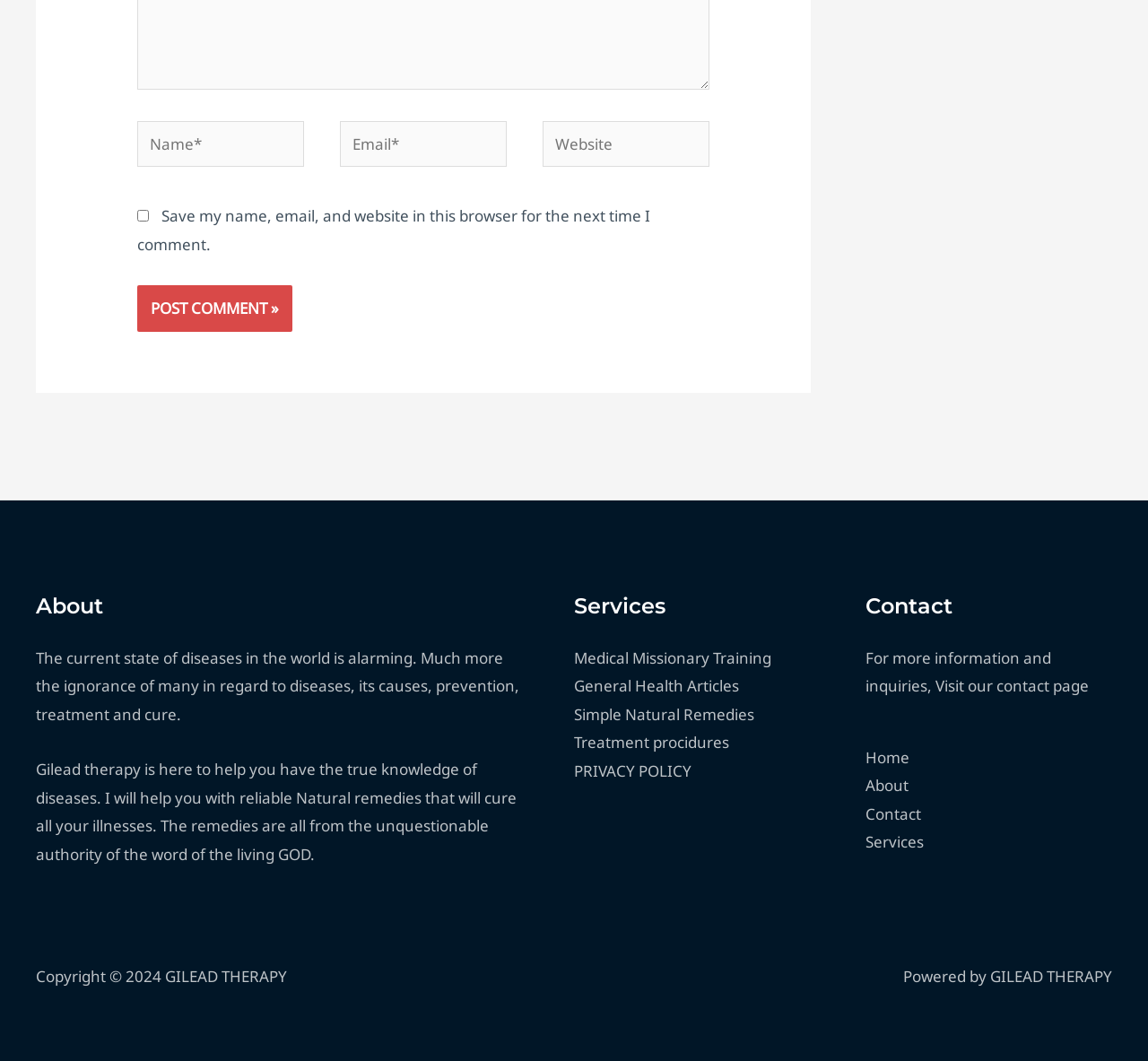What can be saved in this browser for the next time?
Please provide a single word or phrase based on the screenshot.

Name, email, and website